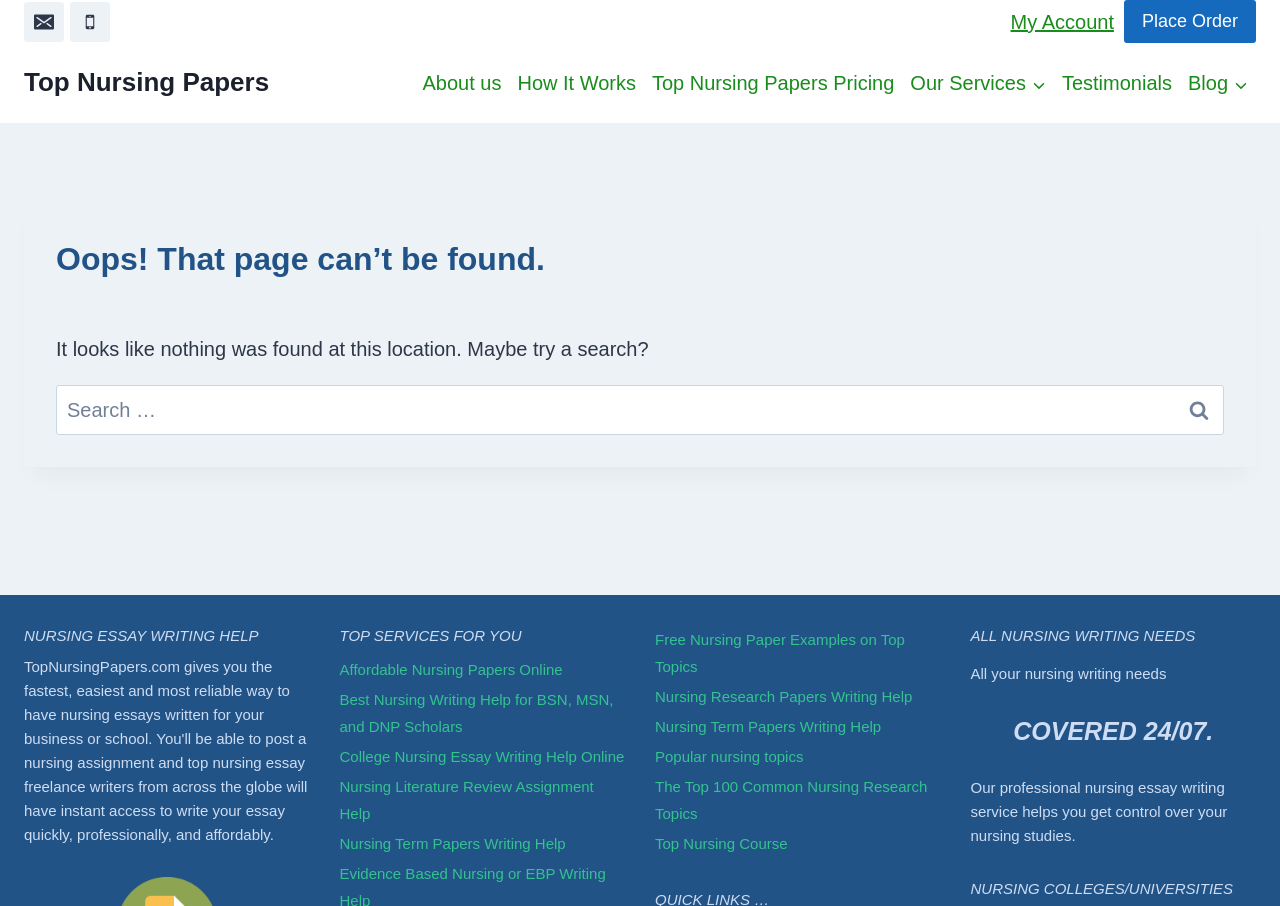What is the error message displayed on the webpage?
From the details in the image, provide a complete and detailed answer to the question.

The error message is displayed in a heading element on the webpage, indicating that the page the user is trying to access cannot be found. The message is accompanied by a suggestion to try a search.